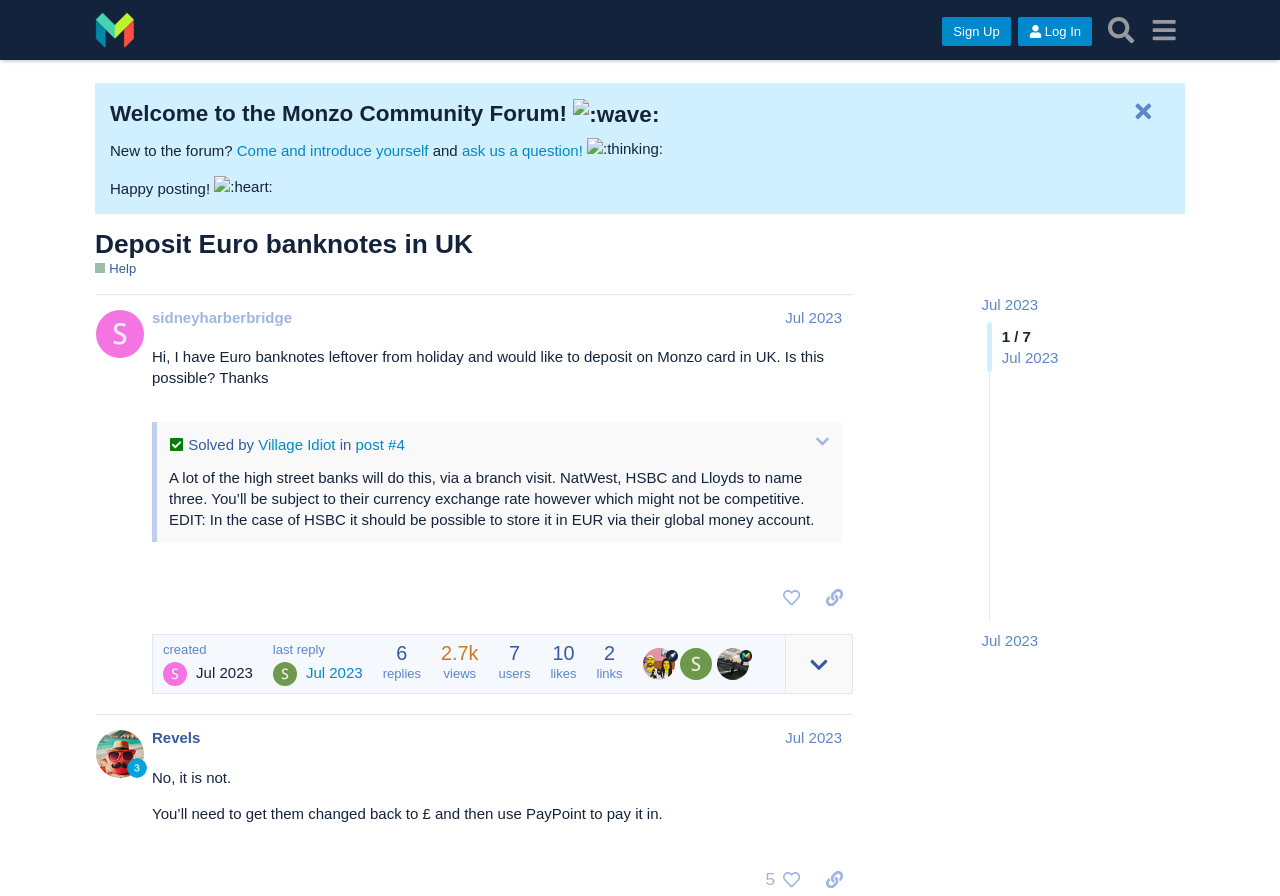Please provide a detailed answer to the question below by examining the image:
What is the name of the community forum?

The name of the community forum can be found in the top-left corner of the webpage, where it says 'Monzo Community' in a link format.